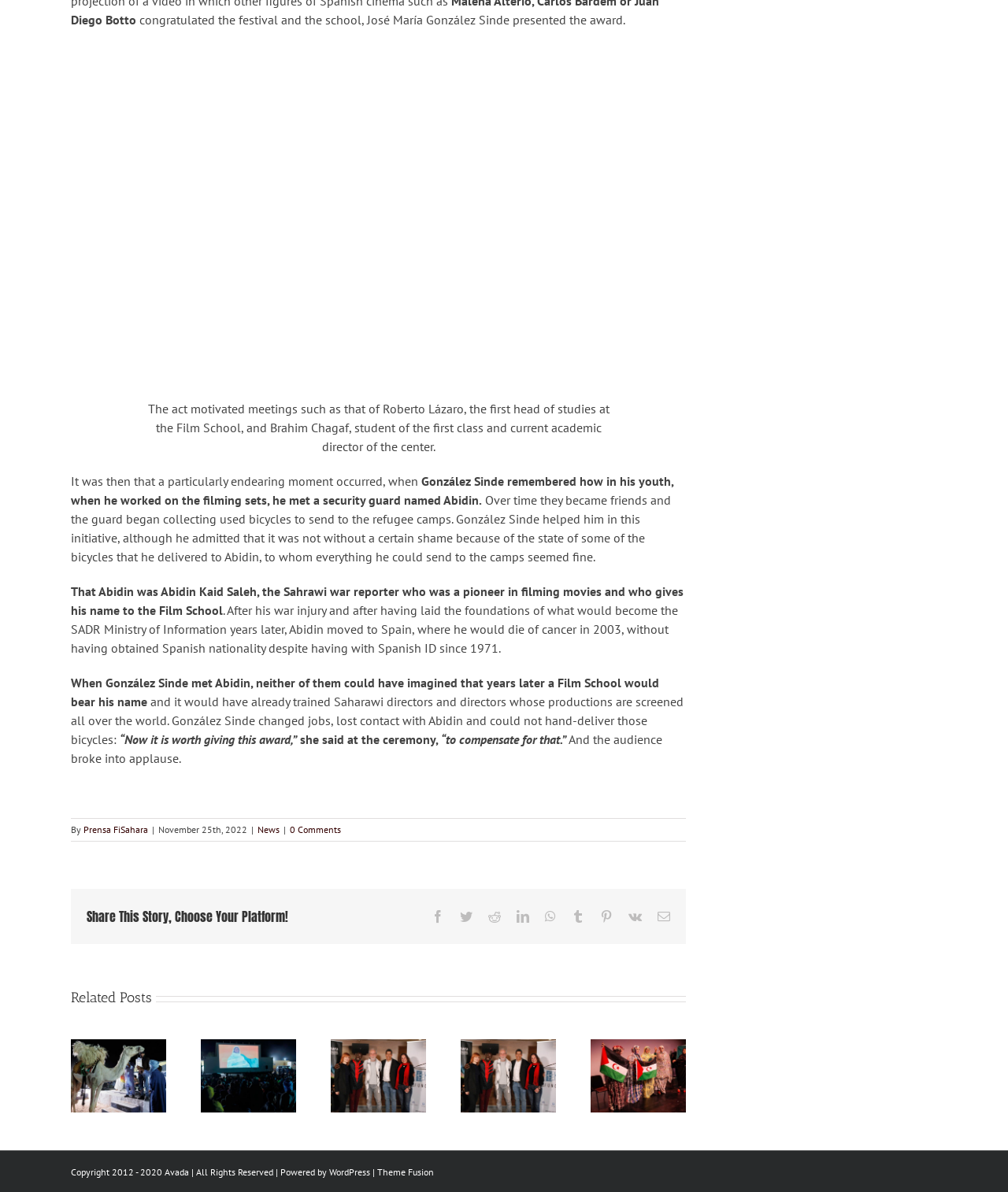What is the name of the Film School?
Refer to the image and provide a thorough answer to the question.

The text states that 'Abidin Kaid Saleh, the Sahrawi war reporter who was a pioneer in filming movies and who gives his name to the Film School.' This information is found in the middle of the article.